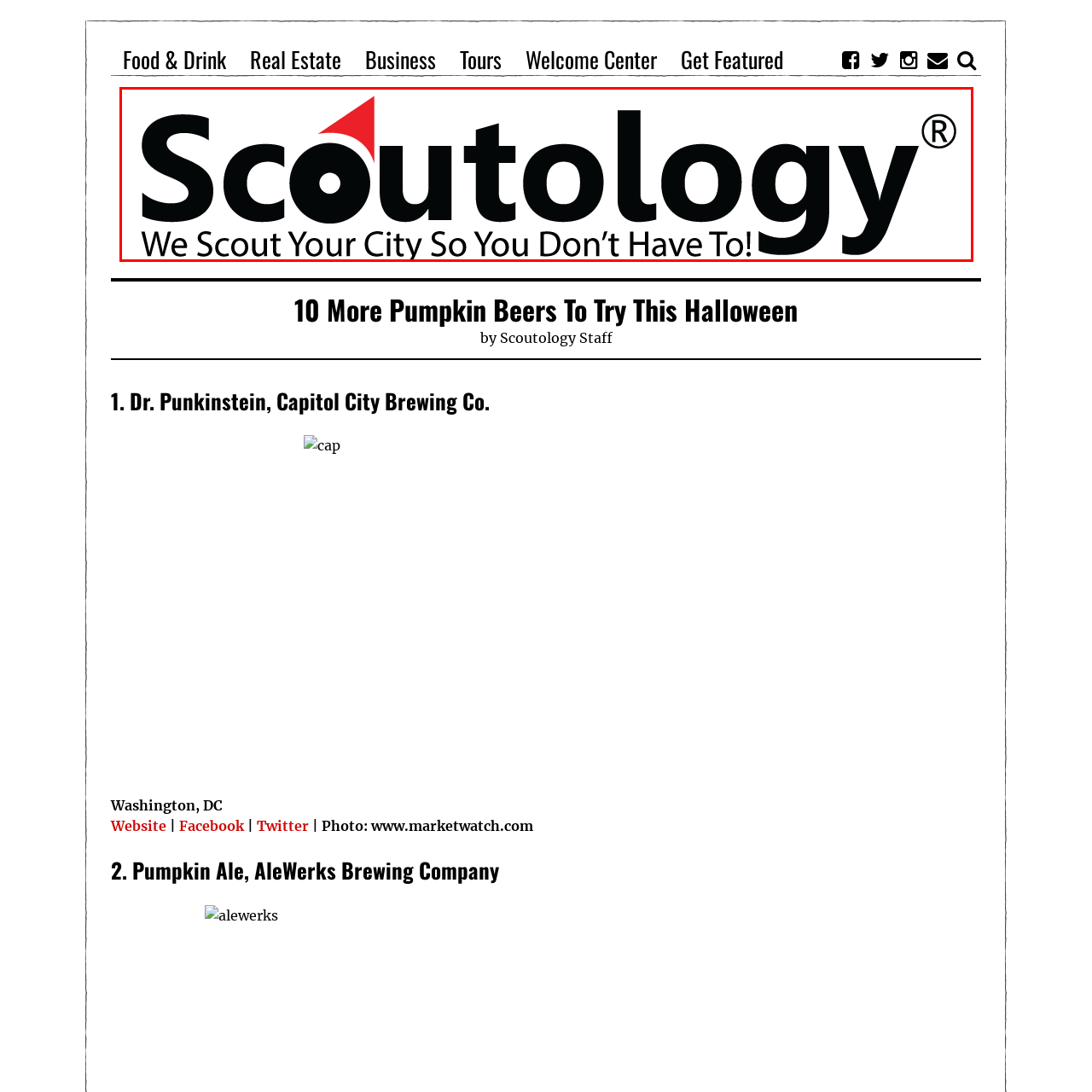Look at the section of the image marked by the red box and offer an in-depth answer to the next question considering the visual cues: What is the color of the typography?

The bold, modern typography that spells out 'Scoutology' is in black color, which provides a nice contrast to the red flag and makes the logo eye-catching.